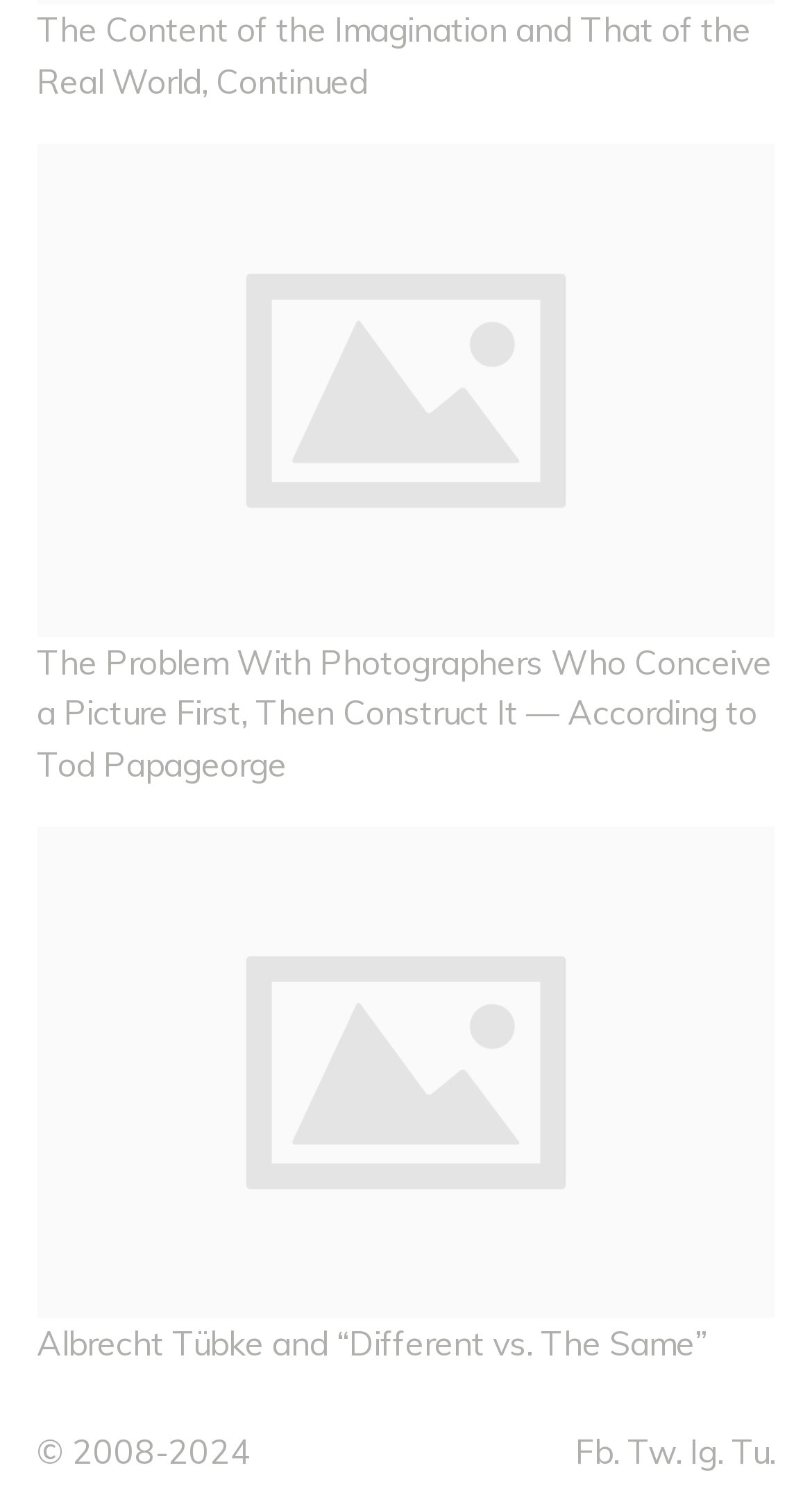Please specify the bounding box coordinates of the element that should be clicked to execute the given instruction: 'Read the article about the content of the imagination and that of the real world'. Ensure the coordinates are four float numbers between 0 and 1, expressed as [left, top, right, bottom].

[0.045, 0.006, 0.925, 0.068]